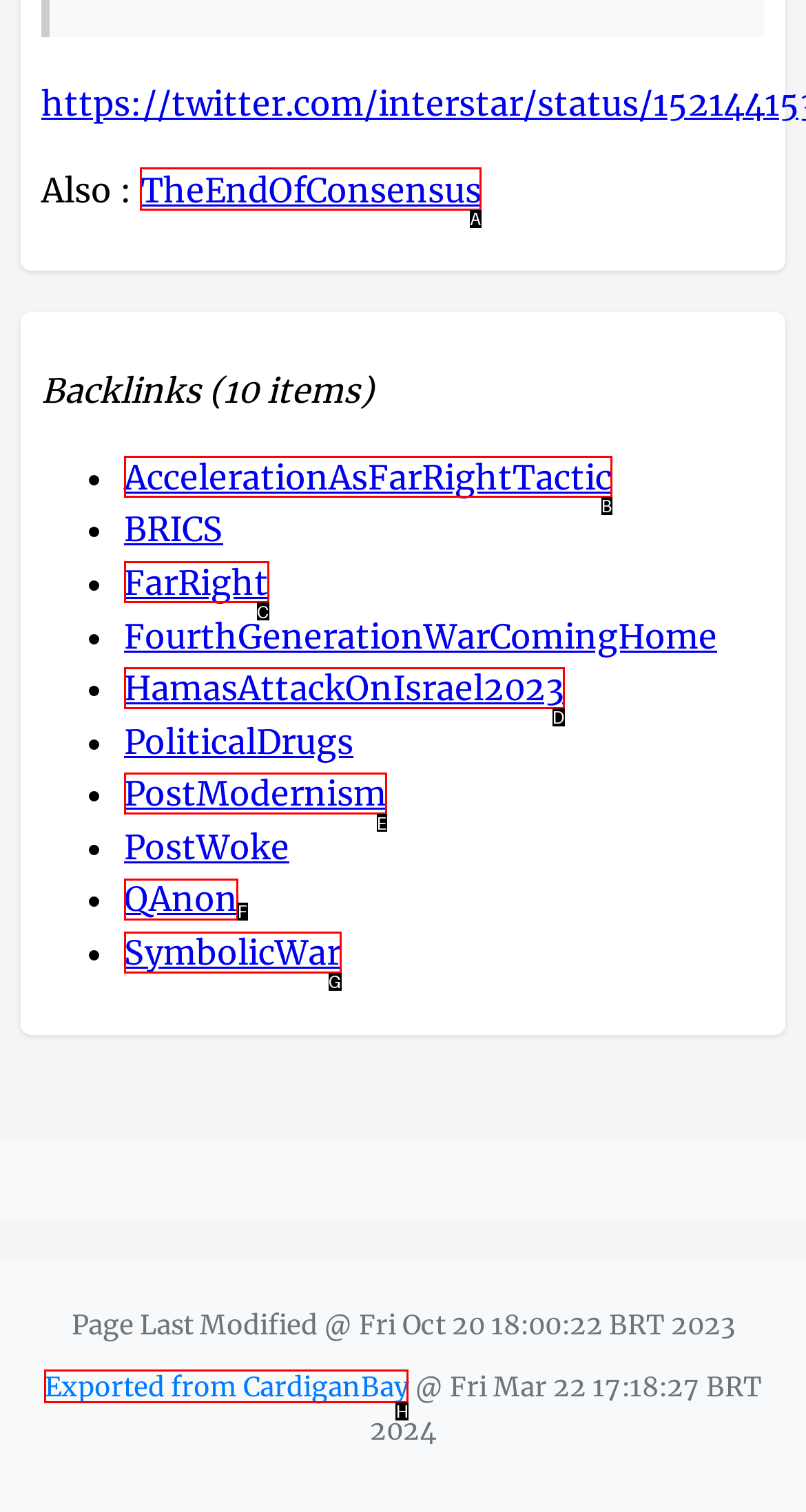Determine the right option to click to perform this task: Click on the link 'TheEndOfConsensus'
Answer with the correct letter from the given choices directly.

A